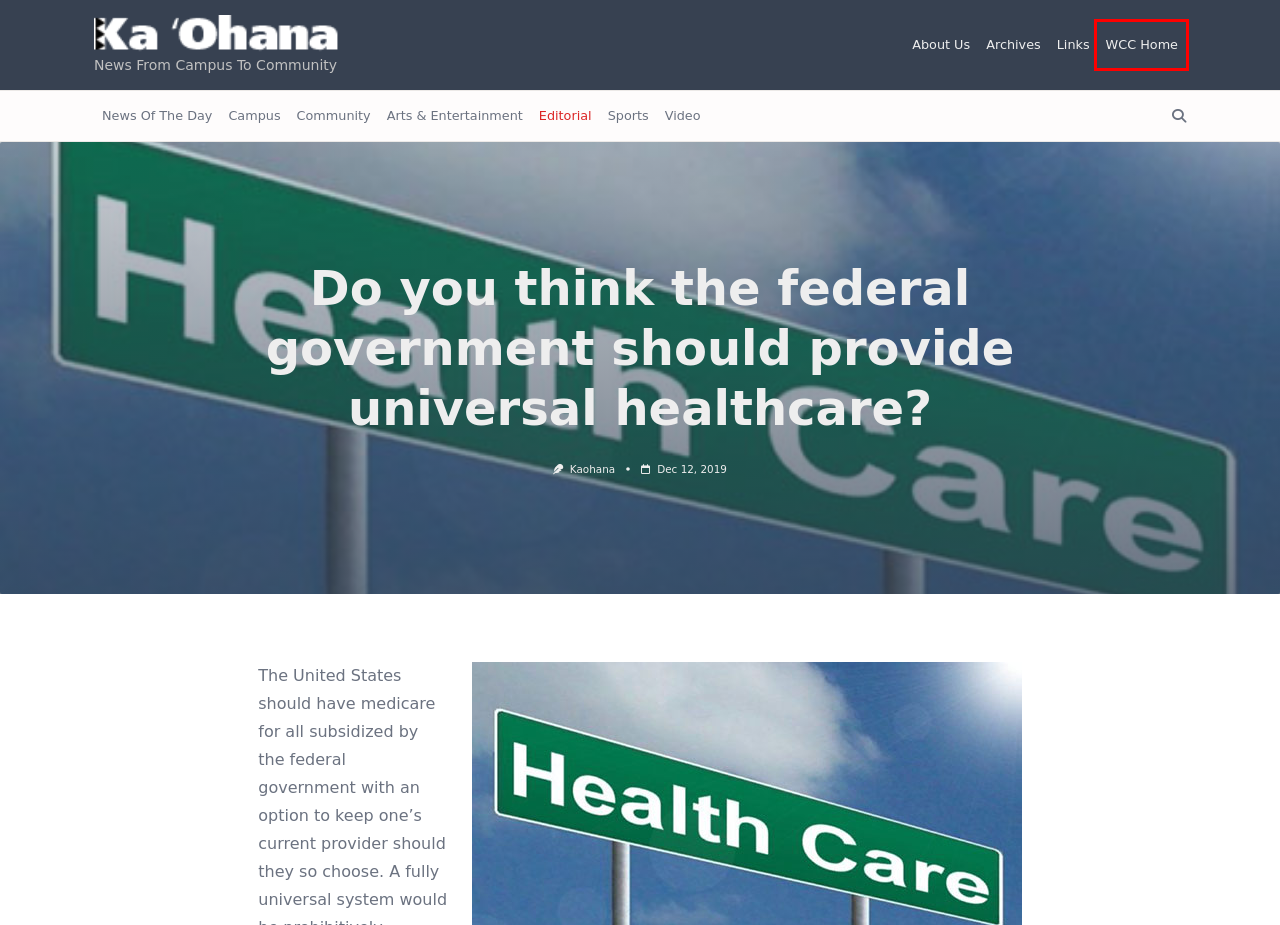Analyze the screenshot of a webpage featuring a red rectangle around an element. Pick the description that best fits the new webpage after interacting with the element inside the red bounding box. Here are the candidates:
A. About Us – Ka 'Ohana
B. Video – Ka 'Ohana
C. Editorial – Ka 'Ohana
D. Links – Ka 'Ohana
E. Arts & Entertainment – Ka 'Ohana
F. Sports – Ka 'Ohana
G. Windward Community College
H. News Of The Day – Ka 'Ohana

G